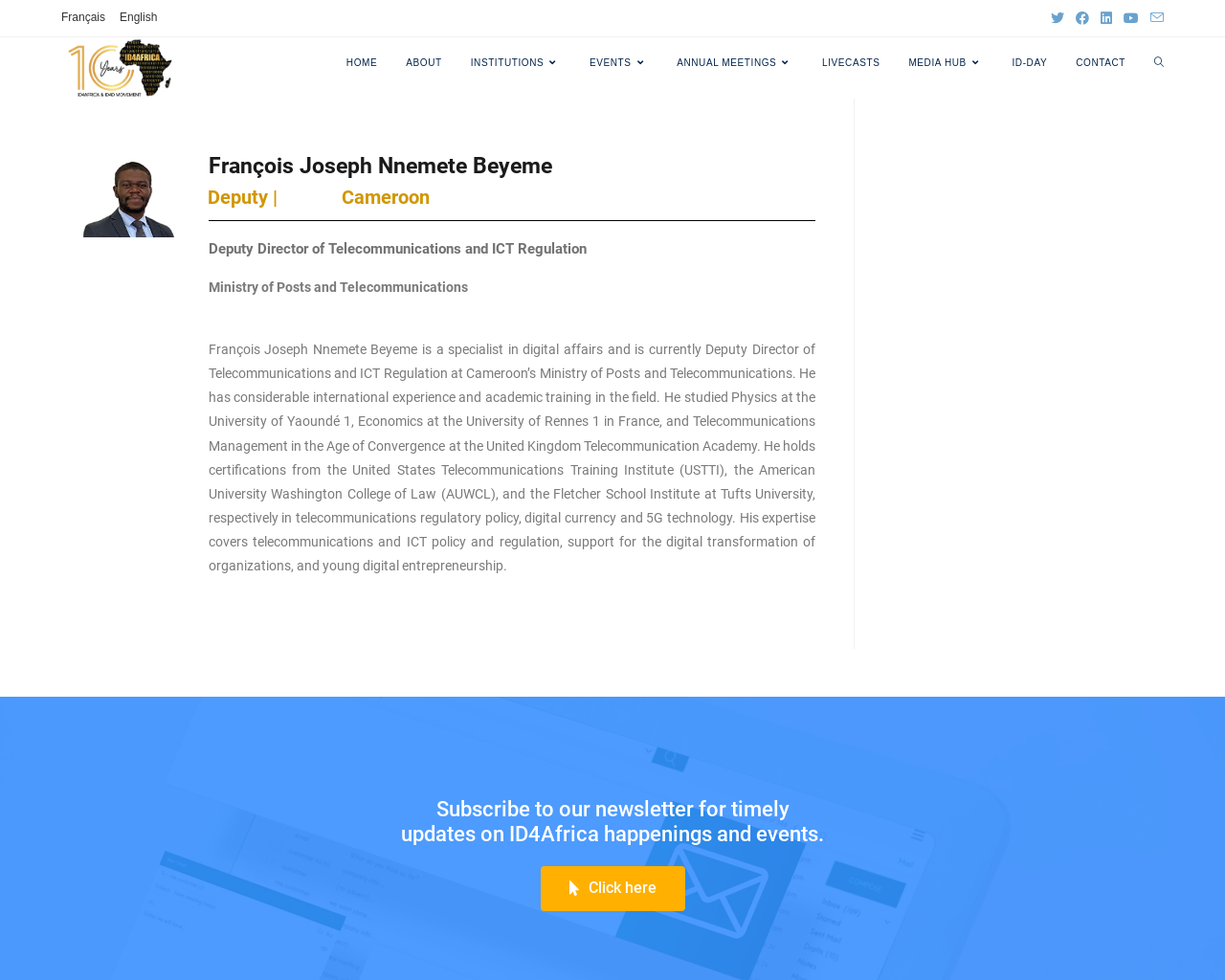What is the name of the organization mentioned in the webpage?
Answer the question with just one word or phrase using the image.

ID4Africa